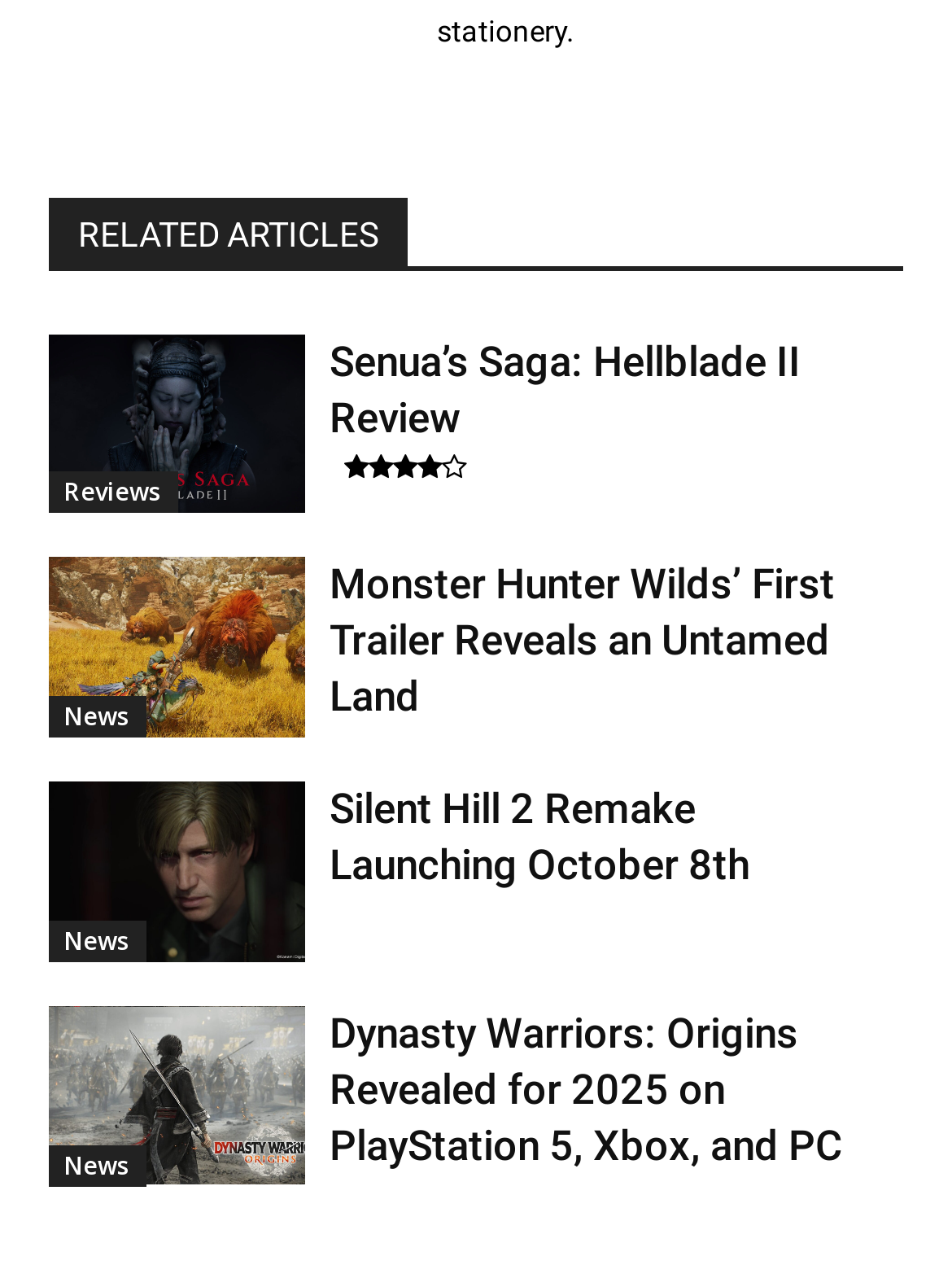Determine the bounding box coordinates of the element's region needed to click to follow the instruction: "Check out Monster Hunter Wilds news". Provide these coordinates as four float numbers between 0 and 1, formatted as [left, top, right, bottom].

[0.051, 0.44, 0.321, 0.582]